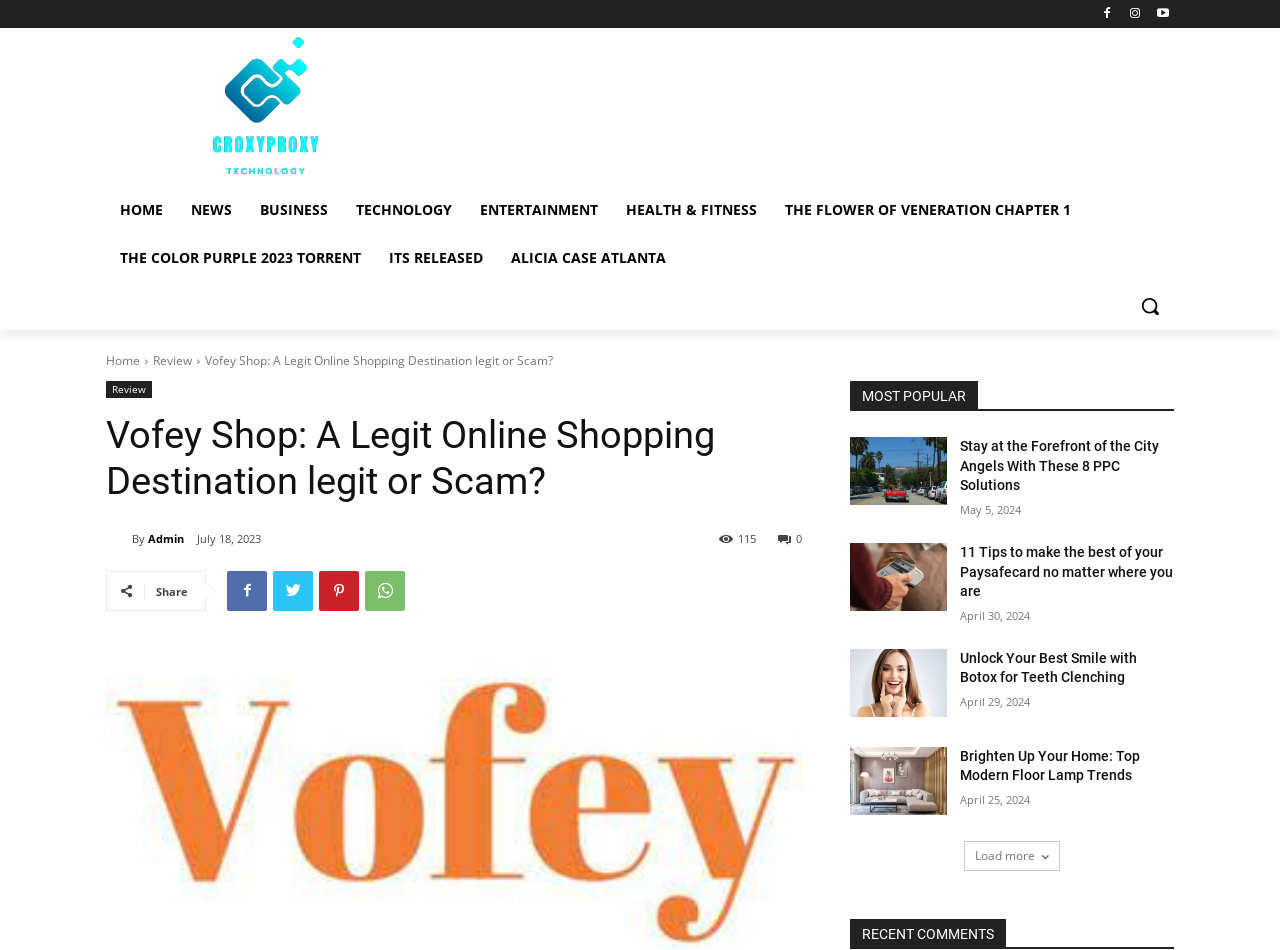Provide the bounding box coordinates for the UI element that is described by this text: "its released". The coordinates should be in the form of four float numbers between 0 and 1: [left, top, right, bottom].

[0.293, 0.247, 0.388, 0.297]